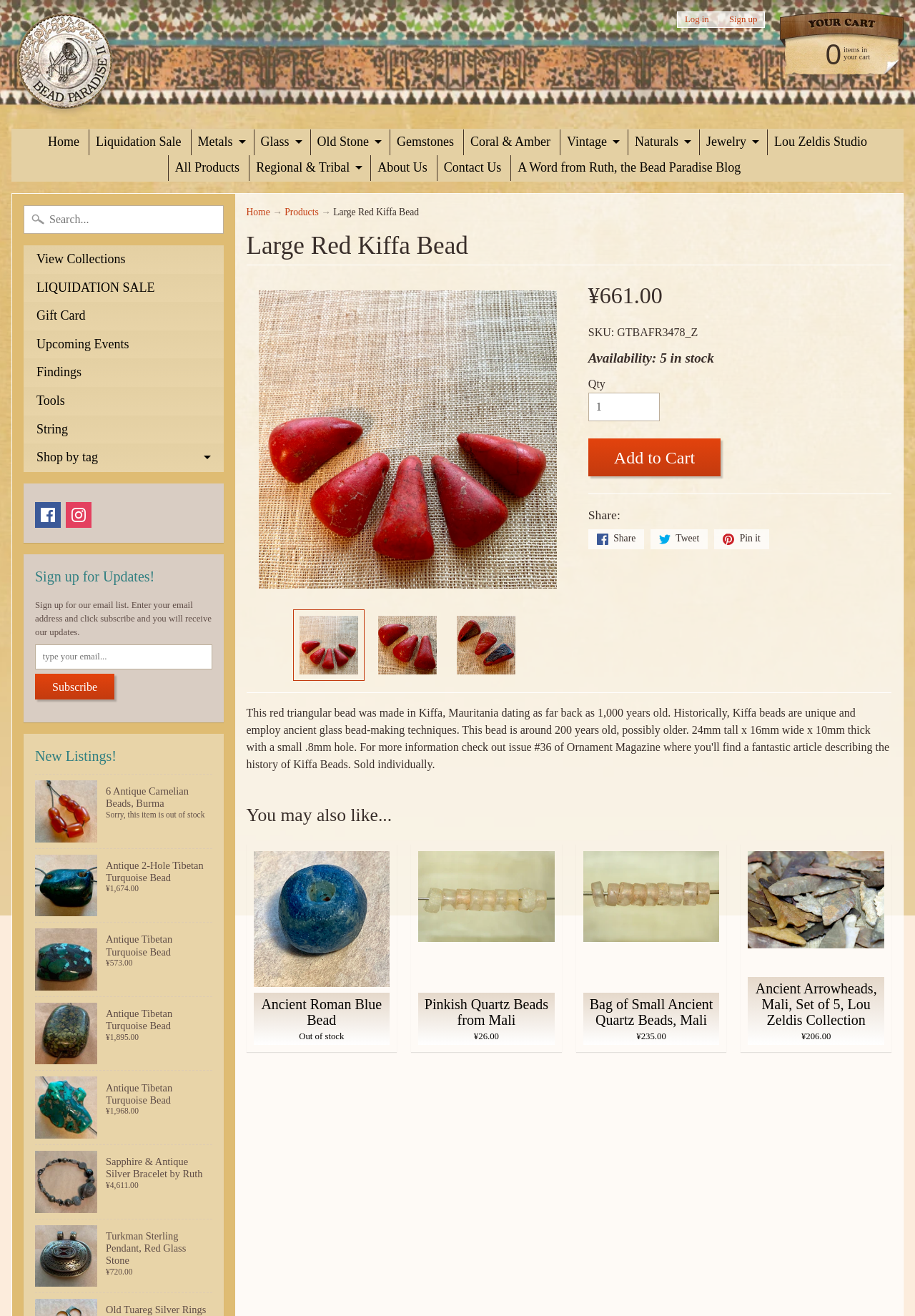From the element description: "title="Large Red Kiffa Bead"", extract the bounding box coordinates of the UI element. The coordinates should be expressed as four float numbers between 0 and 1, in the order [left, top, right, bottom].

[0.32, 0.463, 0.398, 0.517]